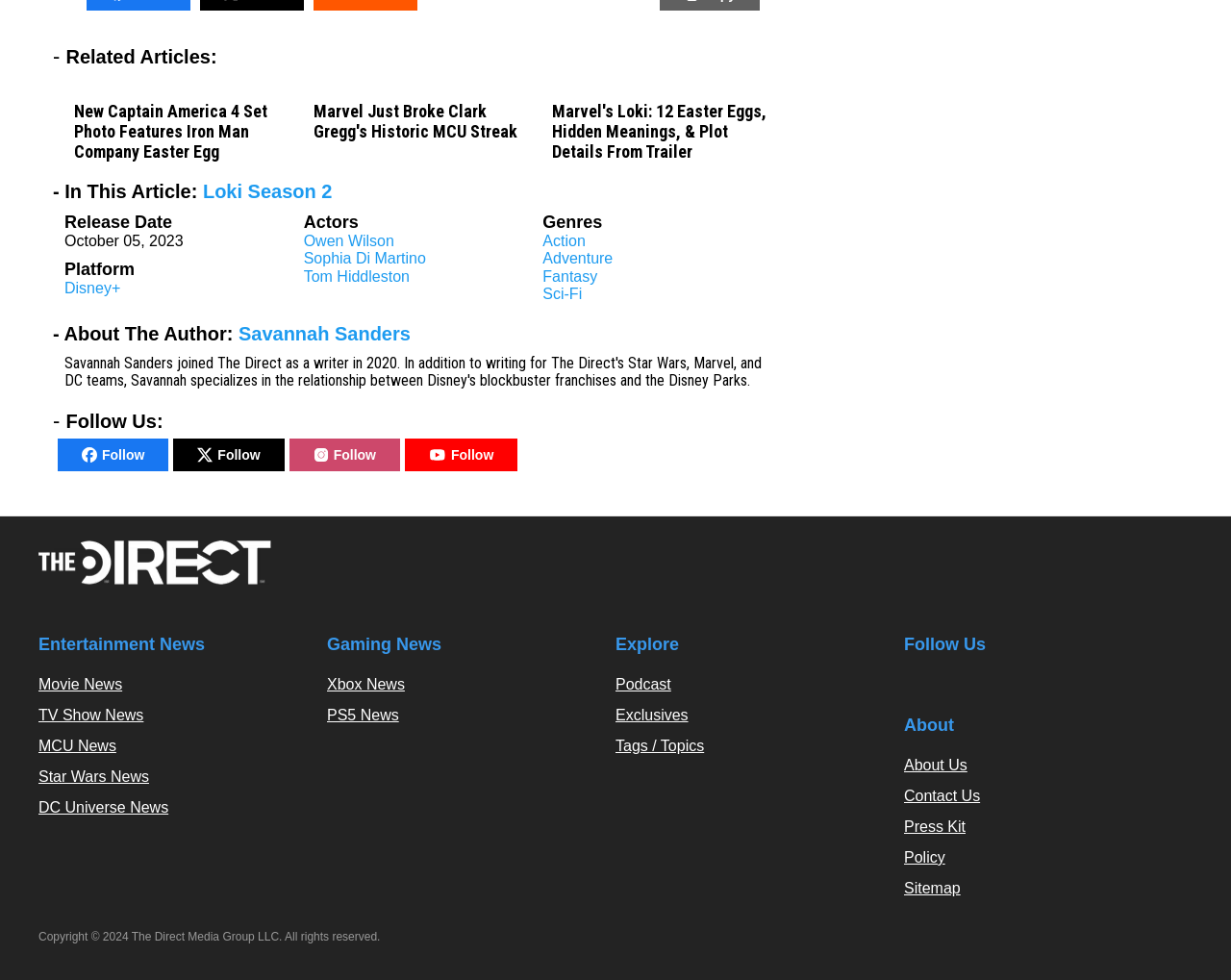Determine the bounding box coordinates for the element that should be clicked to follow this instruction: "Check out Marvel's Loki trailer Easter Eggs". The coordinates should be given as four float numbers between 0 and 1, in the format [left, top, right, bottom].

[0.441, 0.079, 0.449, 0.104]